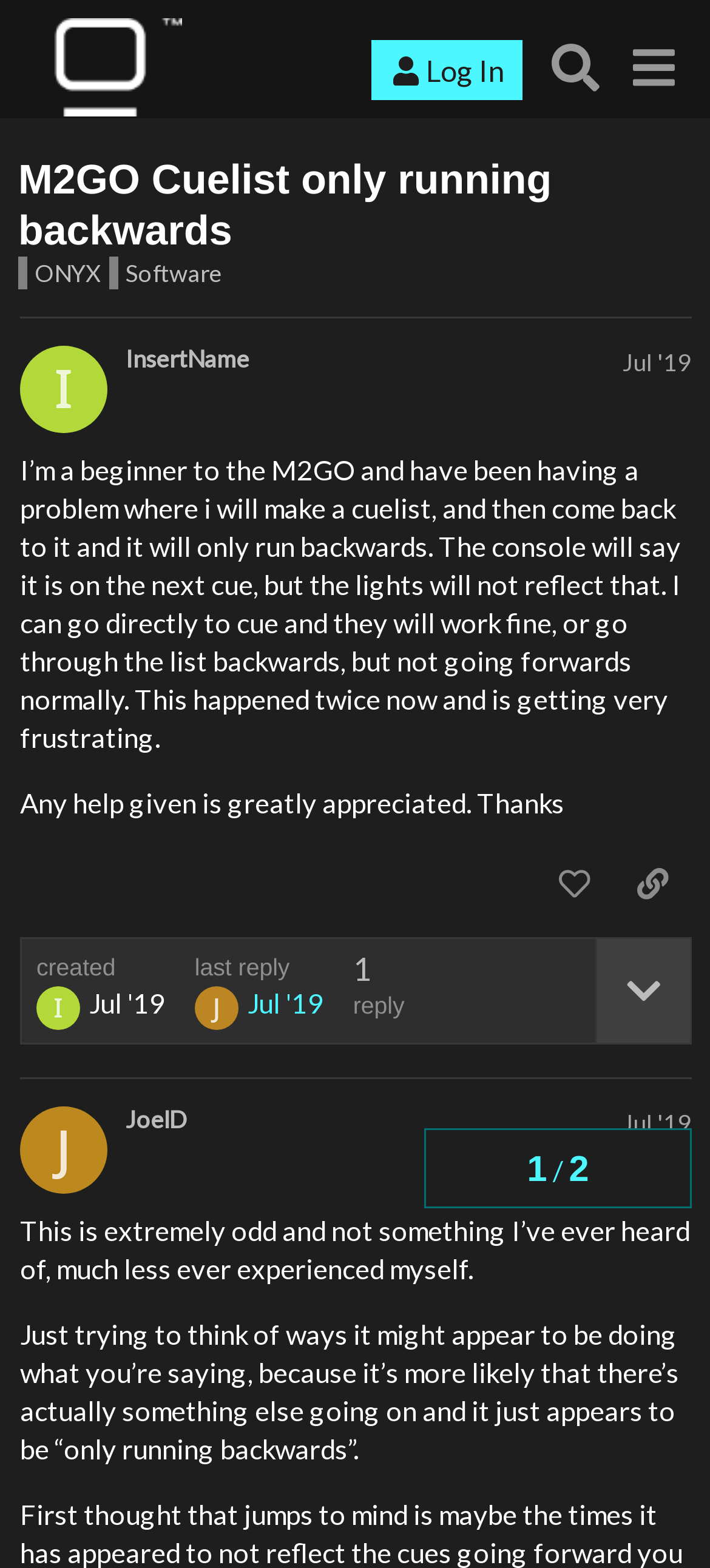Using the provided element description, identify the bounding box coordinates as (top-left x, top-left y, bottom-right x, bottom-right y). Ensure all values are between 0 and 1. Description: InsertName

[0.177, 0.221, 0.351, 0.239]